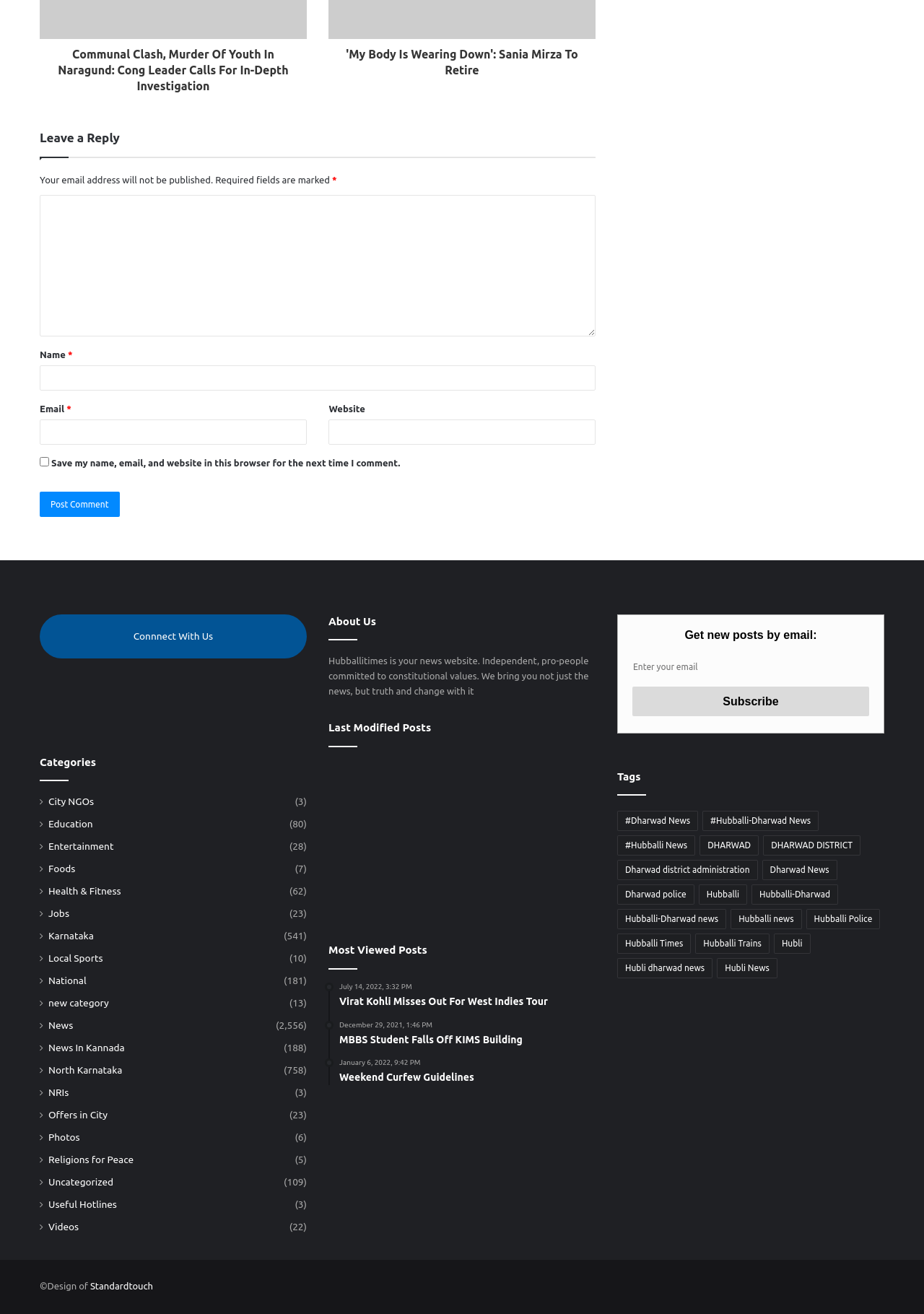Determine the bounding box coordinates for the area that needs to be clicked to fulfill this task: "view news and exhibitions". The coordinates must be given as four float numbers between 0 and 1, i.e., [left, top, right, bottom].

None